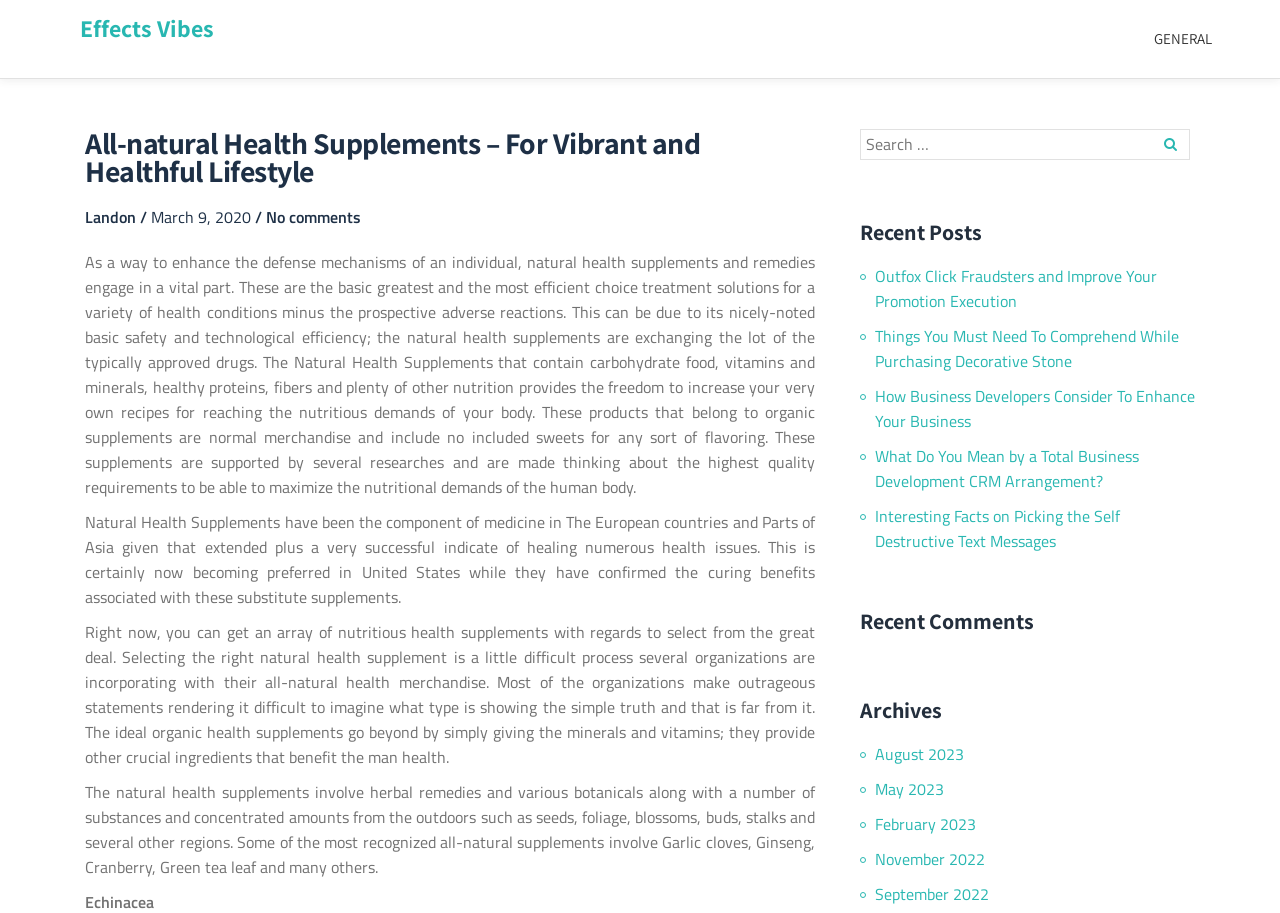How many months are listed in the Archives section?
Please answer the question as detailed as possible based on the image.

I found the number of months listed in the Archives section by counting the link elements under the 'Archives' heading element, which are 'August 2023', 'May 2023', 'February 2023', 'November 2022', and 'September 2022'.